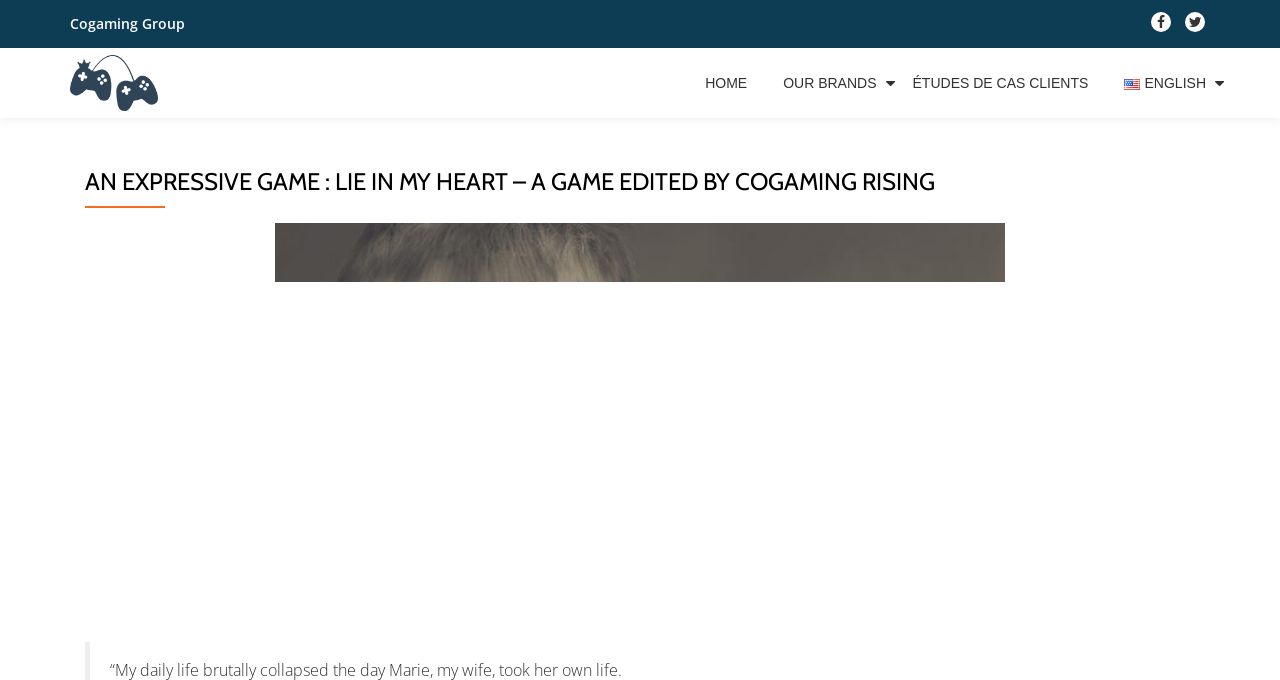What is the name of the game?
Using the image as a reference, deliver a detailed and thorough answer to the question.

By looking at the webpage, I can see that the main heading is 'AN EXPRESSIVE GAME : LIE IN MY HEART – A GAME EDITED BY COGAMING RISING', which suggests that 'LIE IN MY HEART' is the name of the game.